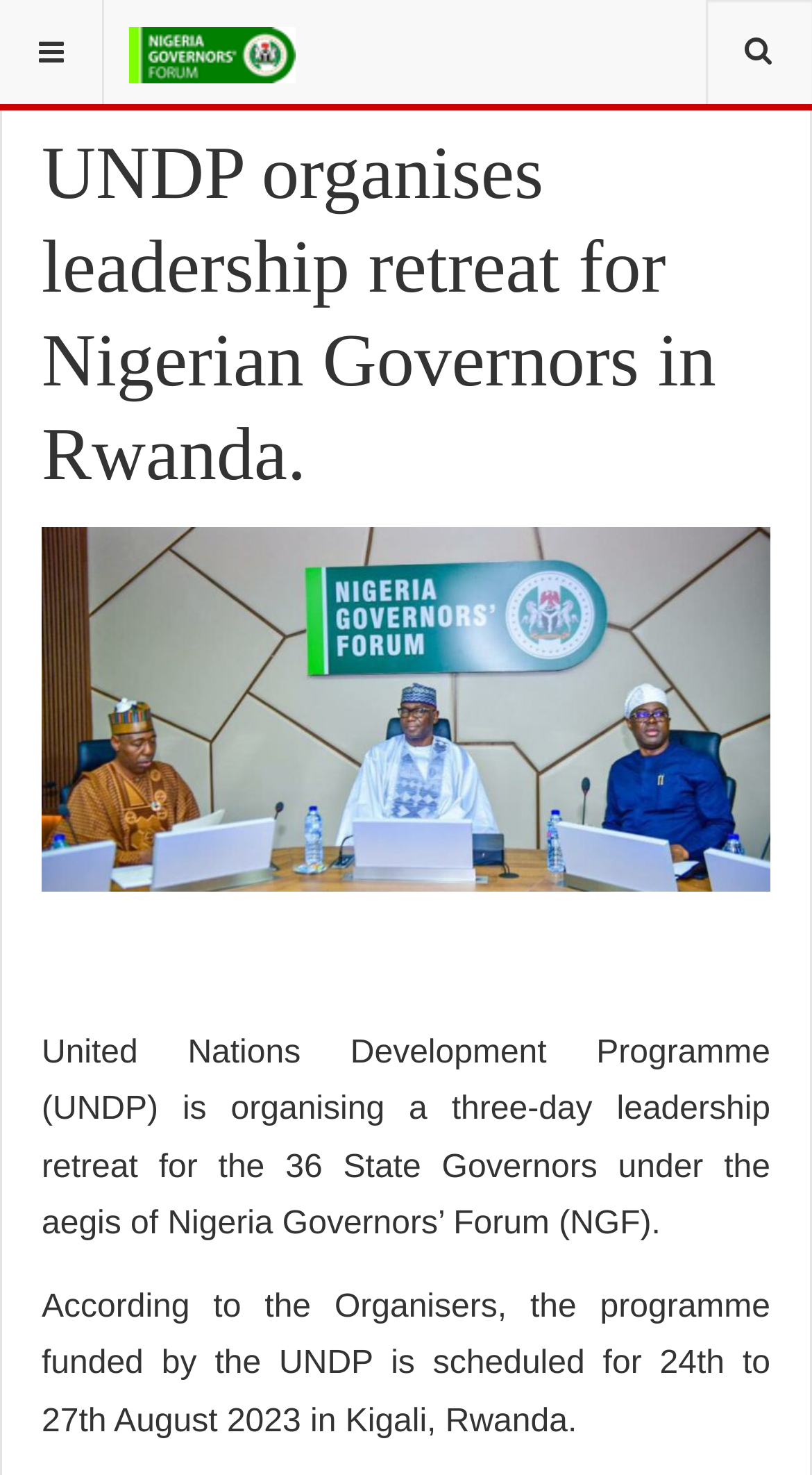Please use the details from the image to answer the following question comprehensively:
How many days is the leadership retreat?

I found the answer by reading the text in the webpage, specifically the sentence 'United Nations Development Programme (UNDP) is organising a three-day leadership retreat...' which mentions the duration of the leadership retreat.